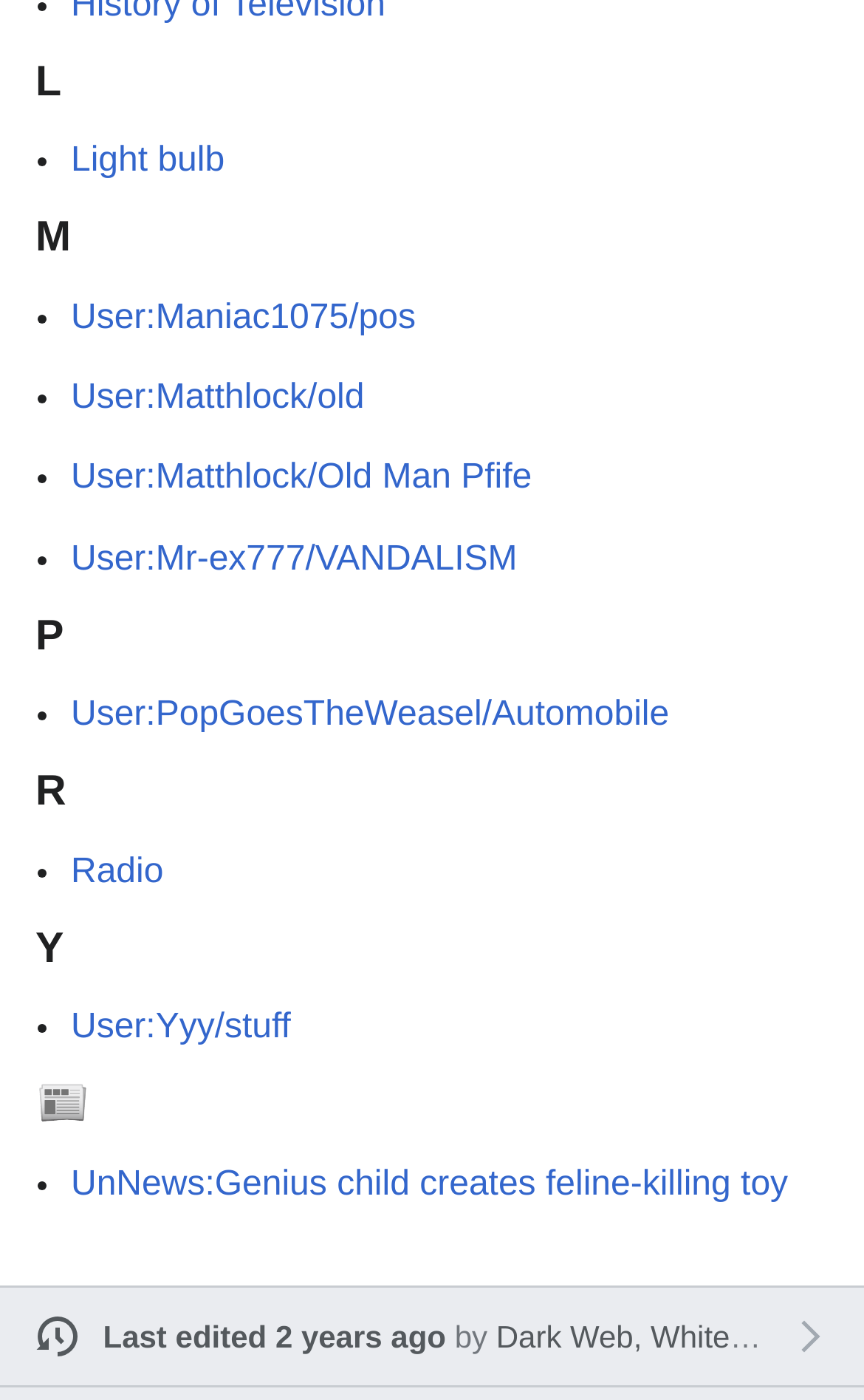Who is the author of the webpage?
From the image, respond using a single word or phrase.

Dark Web, White Hat Bot